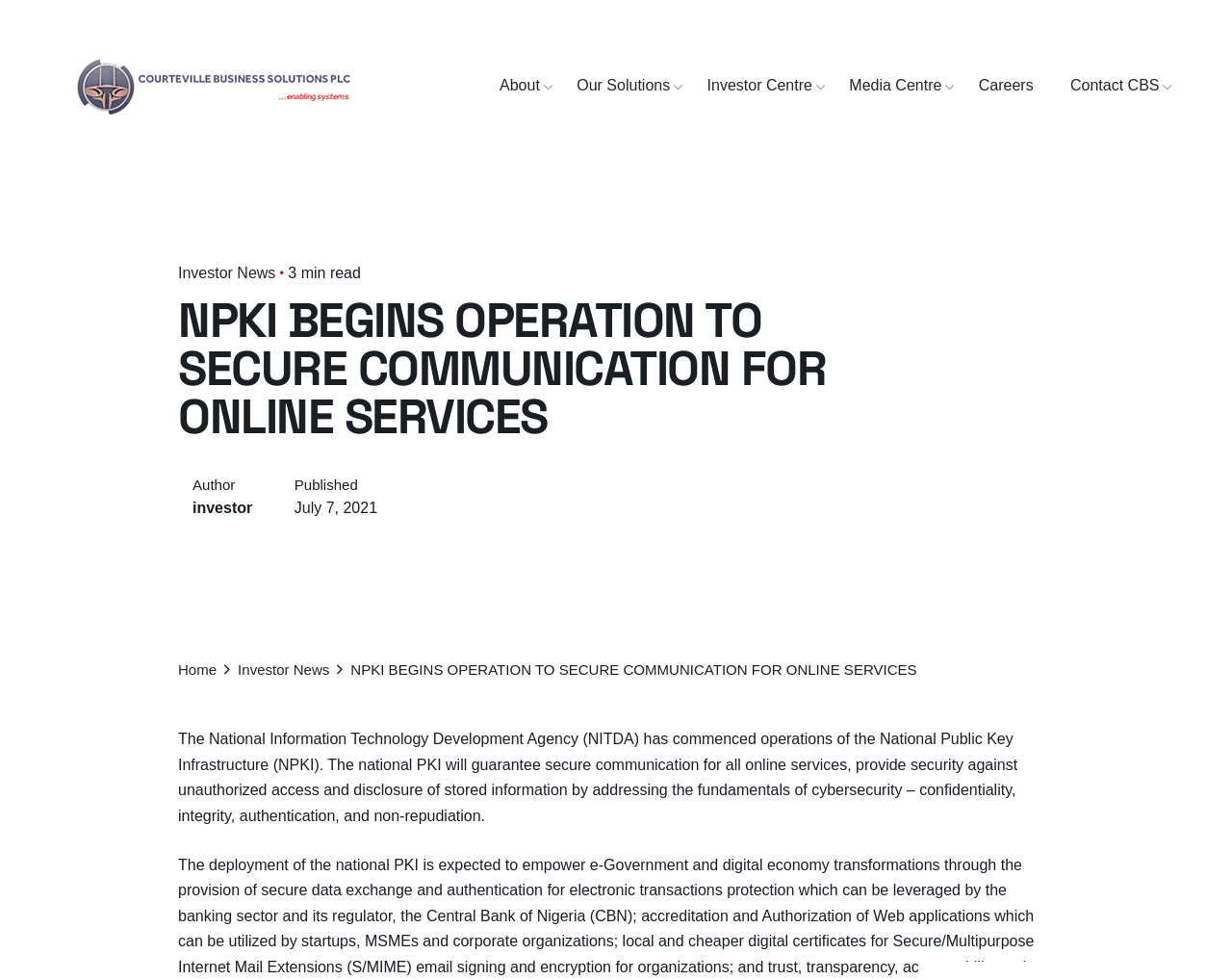Determine the bounding box coordinates of the clickable region to execute the instruction: "read Investor News". The coordinates should be four float numbers between 0 and 1, denoted as [left, top, right, bottom].

[0.145, 0.27, 0.224, 0.287]